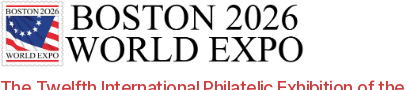Convey a rich and detailed description of the image.

The image captures the promotional banner for the "Boston 2026 World Expo," announcing it as "The Twelfth International Philatelic Exhibition of the United States." Featuring a distinctive logo adorned with the American flag and a postal stamp design, the banner highlights the significance of the event, which aims to celebrate philately and bring together enthusiasts from around the globe. The bold, uppercase typography emphasizes the event's importance, making it a focal point for attendees and collectors alike.